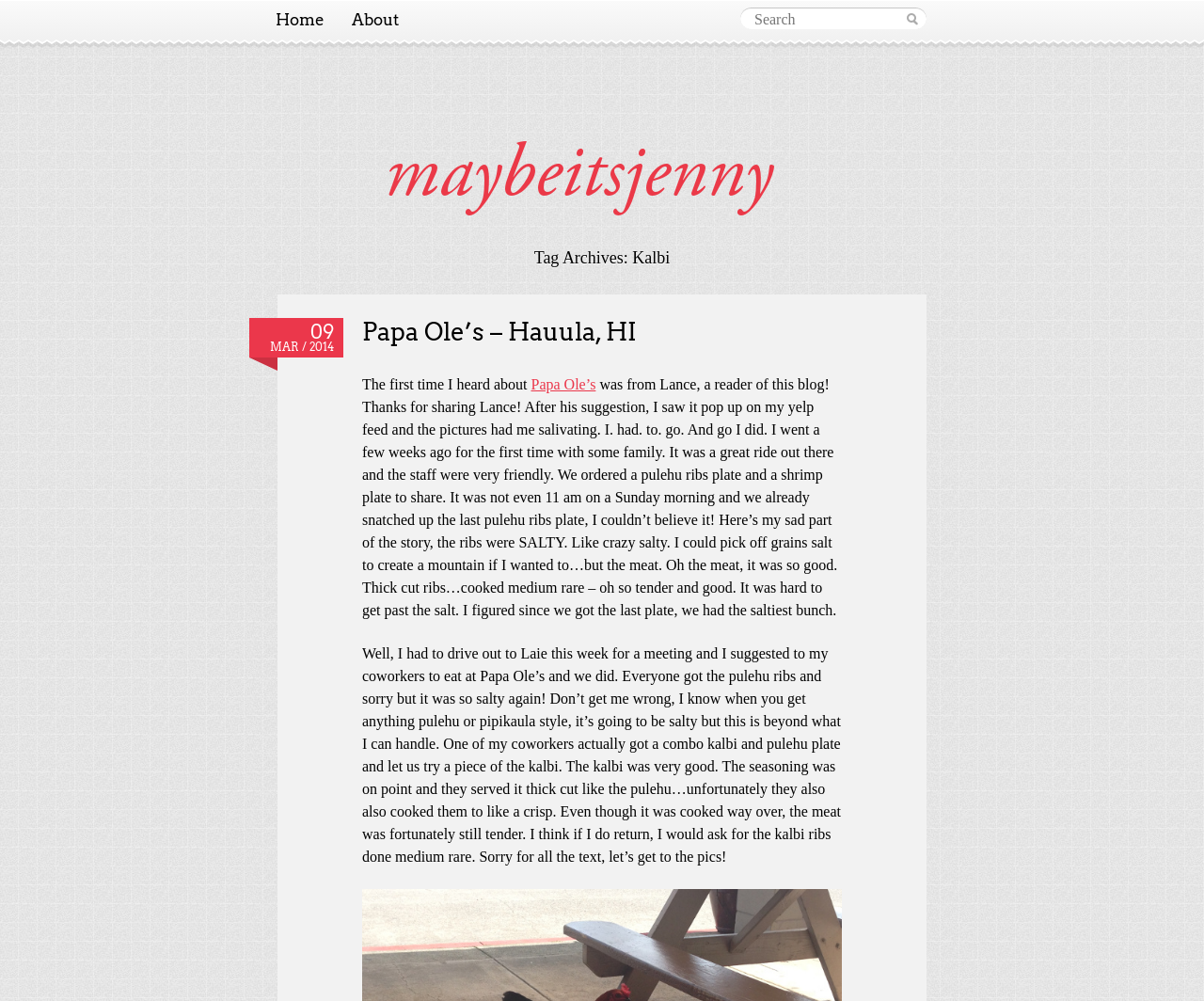Where is Papa Ole's located?
Provide a detailed and well-explained answer to the question.

The location of Papa Ole's can be found in the link element with the text 'Papa Ole’s – Hauula, HI' which provides the location of the restaurant.